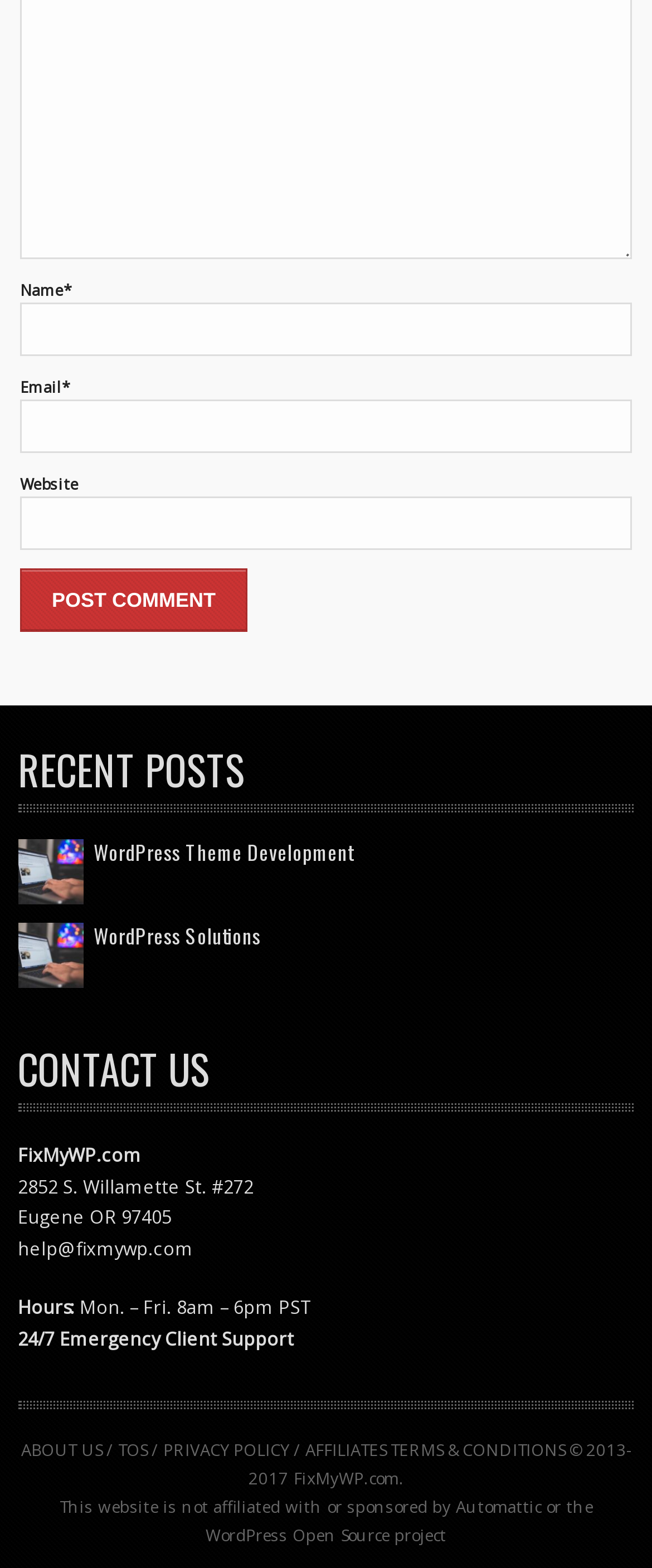Determine the bounding box coordinates of the clickable region to carry out the instruction: "Learn about the company's Terms of Service".

[0.181, 0.918, 0.224, 0.932]